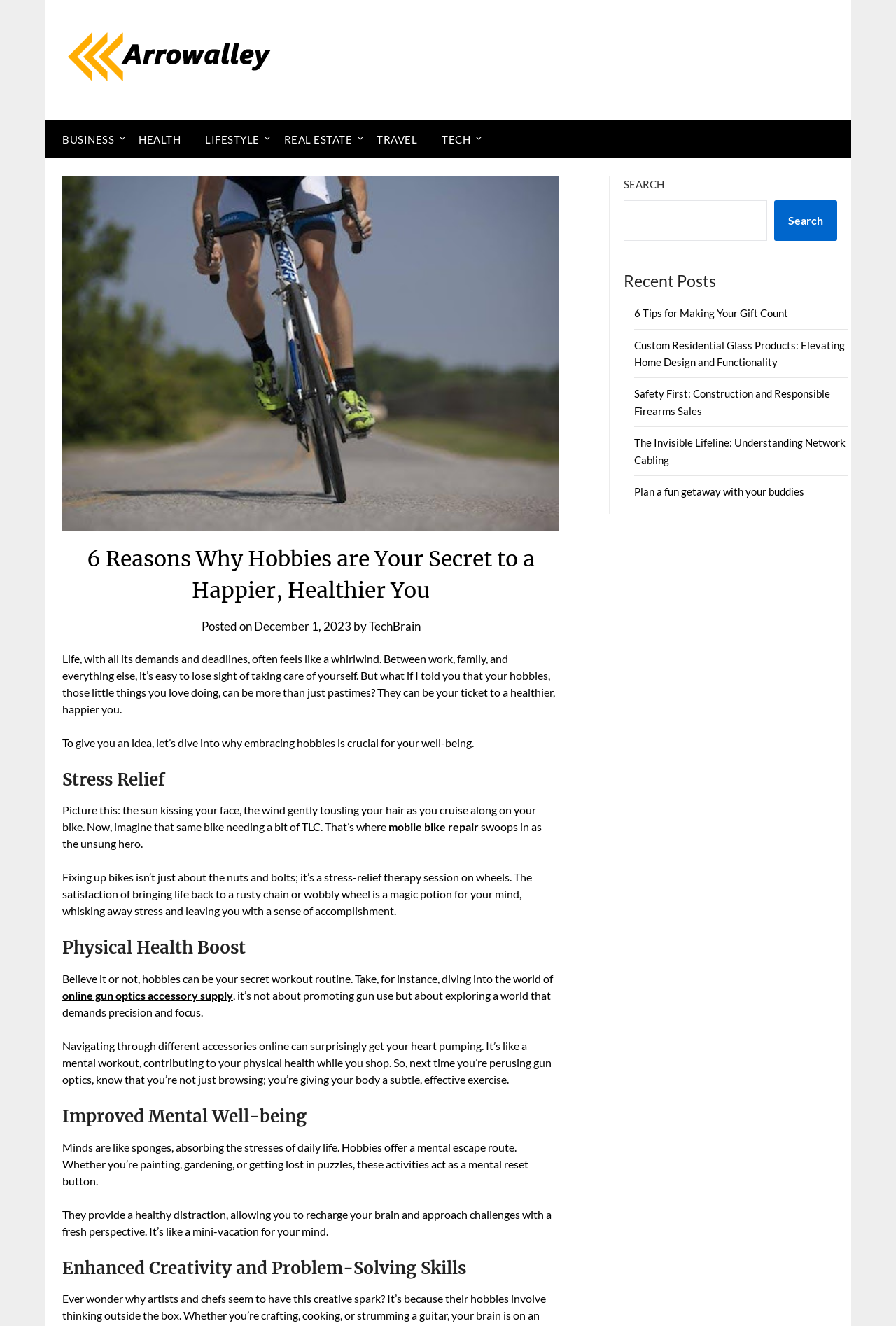Please locate and generate the primary heading on this webpage.

6 Reasons Why Hobbies are Your Secret to a Happier, Healthier You